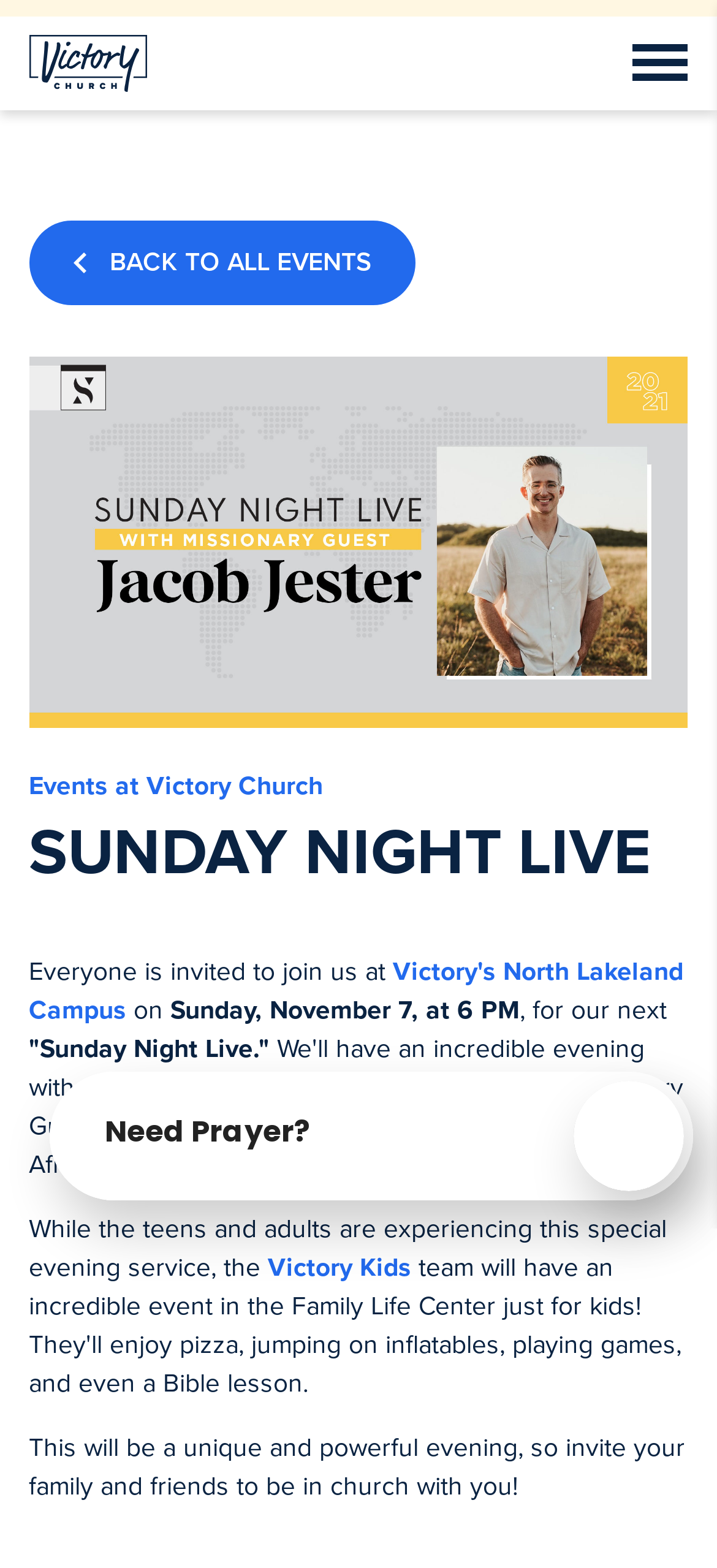Show the bounding box coordinates for the HTML element as described: "Victory Kids".

[0.373, 0.799, 0.573, 0.819]